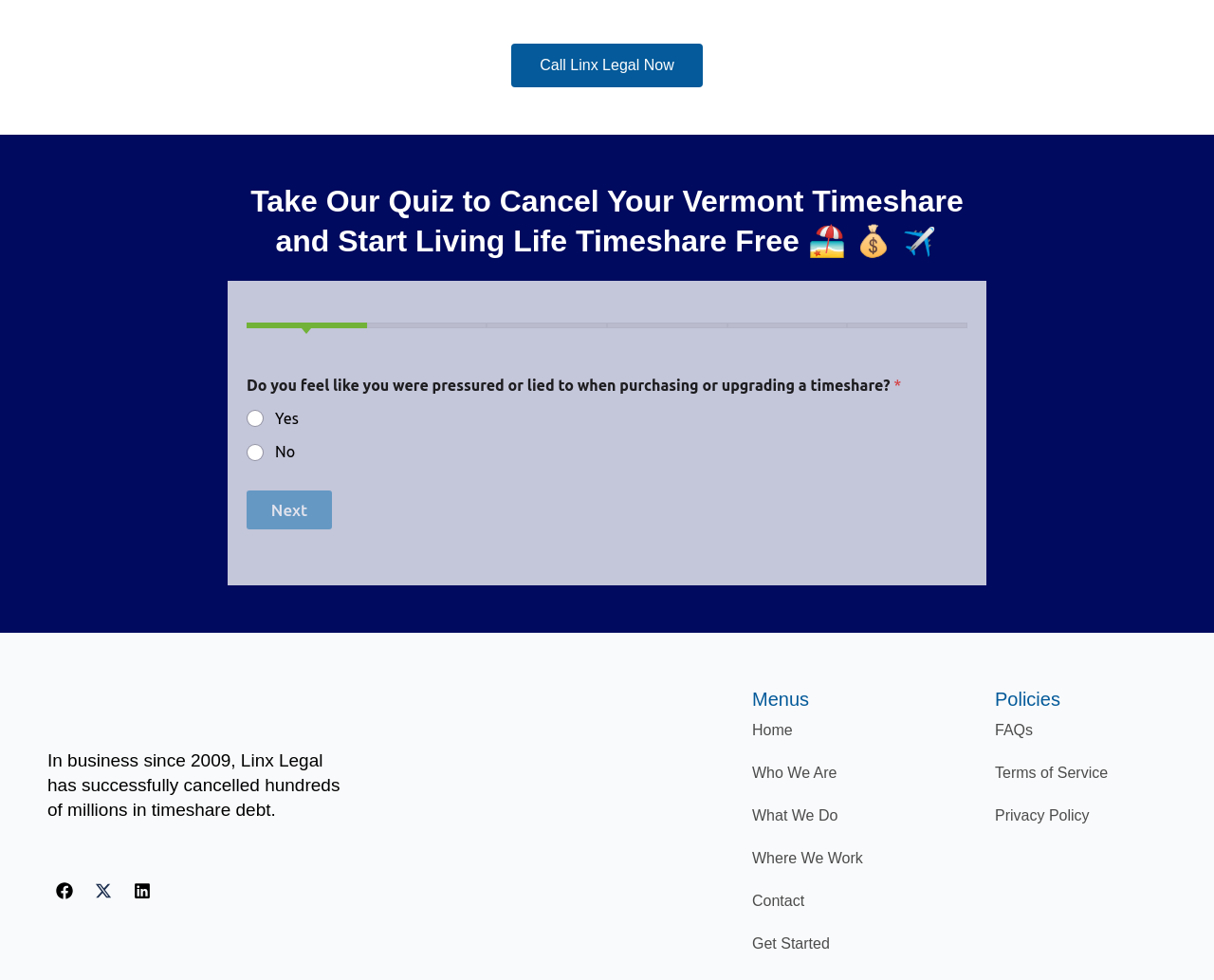Determine the bounding box coordinates of the clickable region to follow the instruction: "Click the 'Next' button".

[0.203, 0.501, 0.273, 0.54]